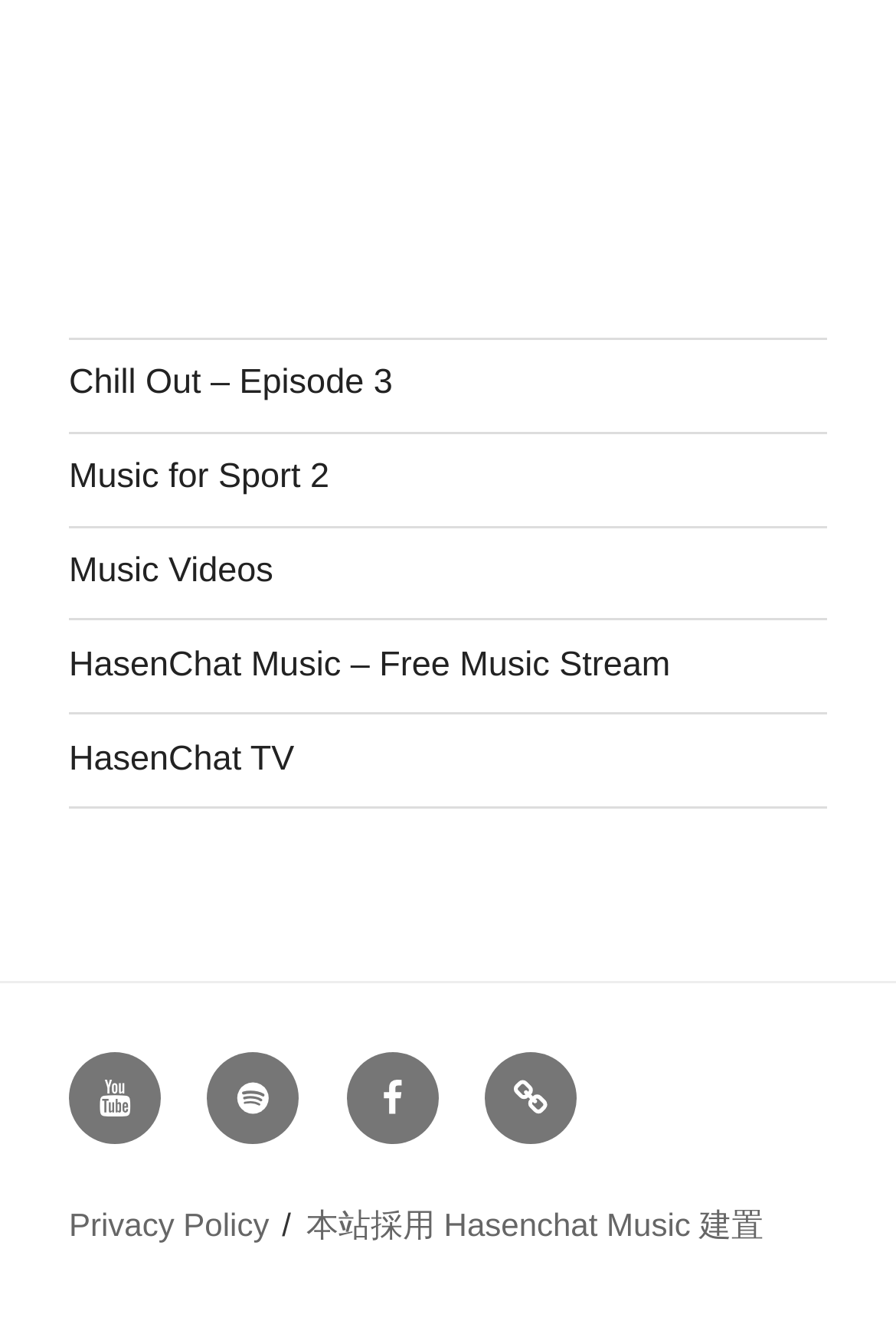How many social media links are there at the bottom?
Using the details shown in the screenshot, provide a comprehensive answer to the question.

There are three social media links at the bottom of the webpage, which are 'Youtube', 'Spotify', and 'Facebook', located within the navigation menu with a bounding box coordinate of [0.077, 0.787, 0.923, 0.87].